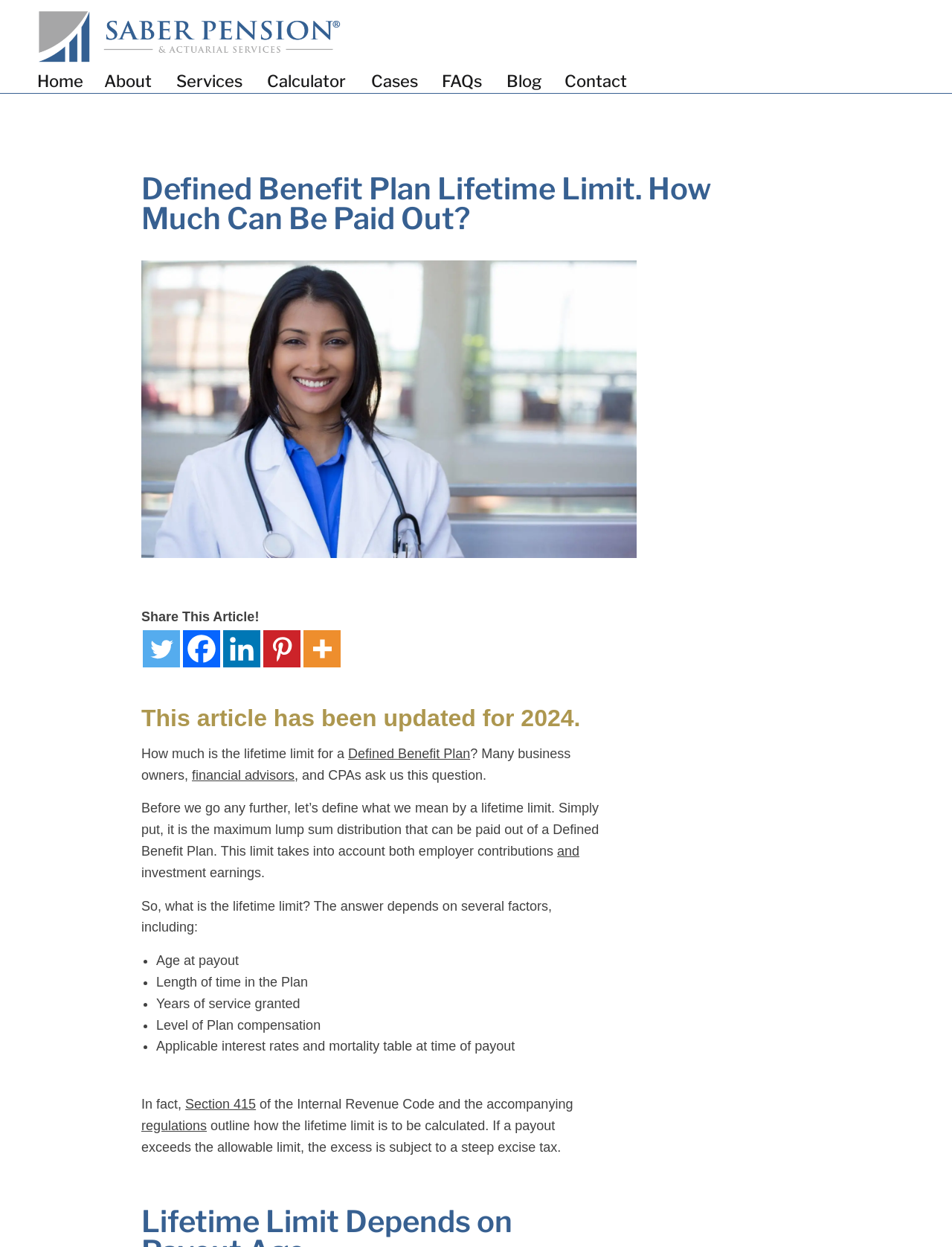Based on the provided description, "Section 415", find the bounding box of the corresponding UI element in the screenshot.

[0.195, 0.879, 0.269, 0.891]